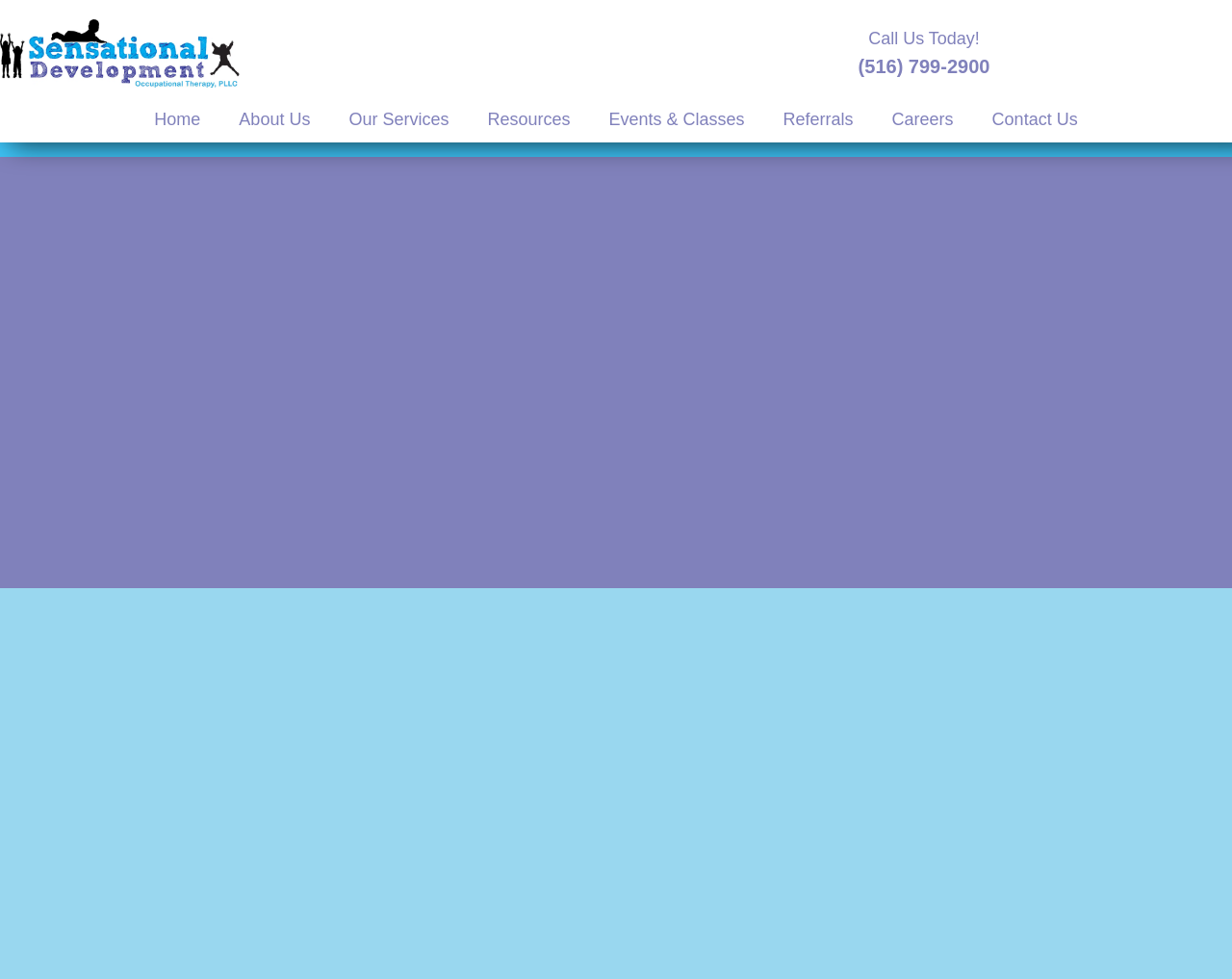Mark the bounding box of the element that matches the following description: "NOW HIRING! CLICK HERE! →".

[0.399, 0.163, 0.601, 0.183]